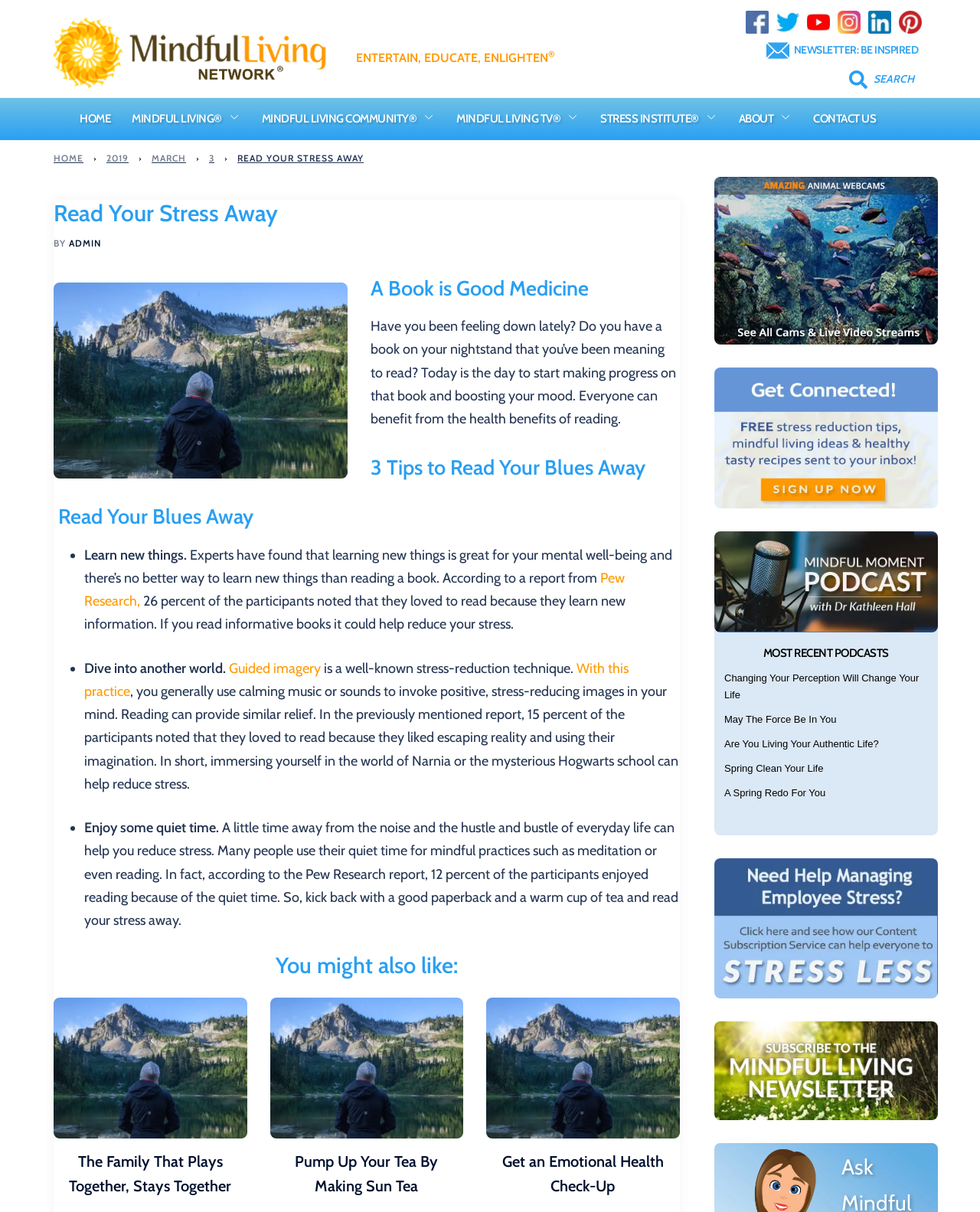Identify the main heading from the webpage and provide its text content.

Read Your Stress Away